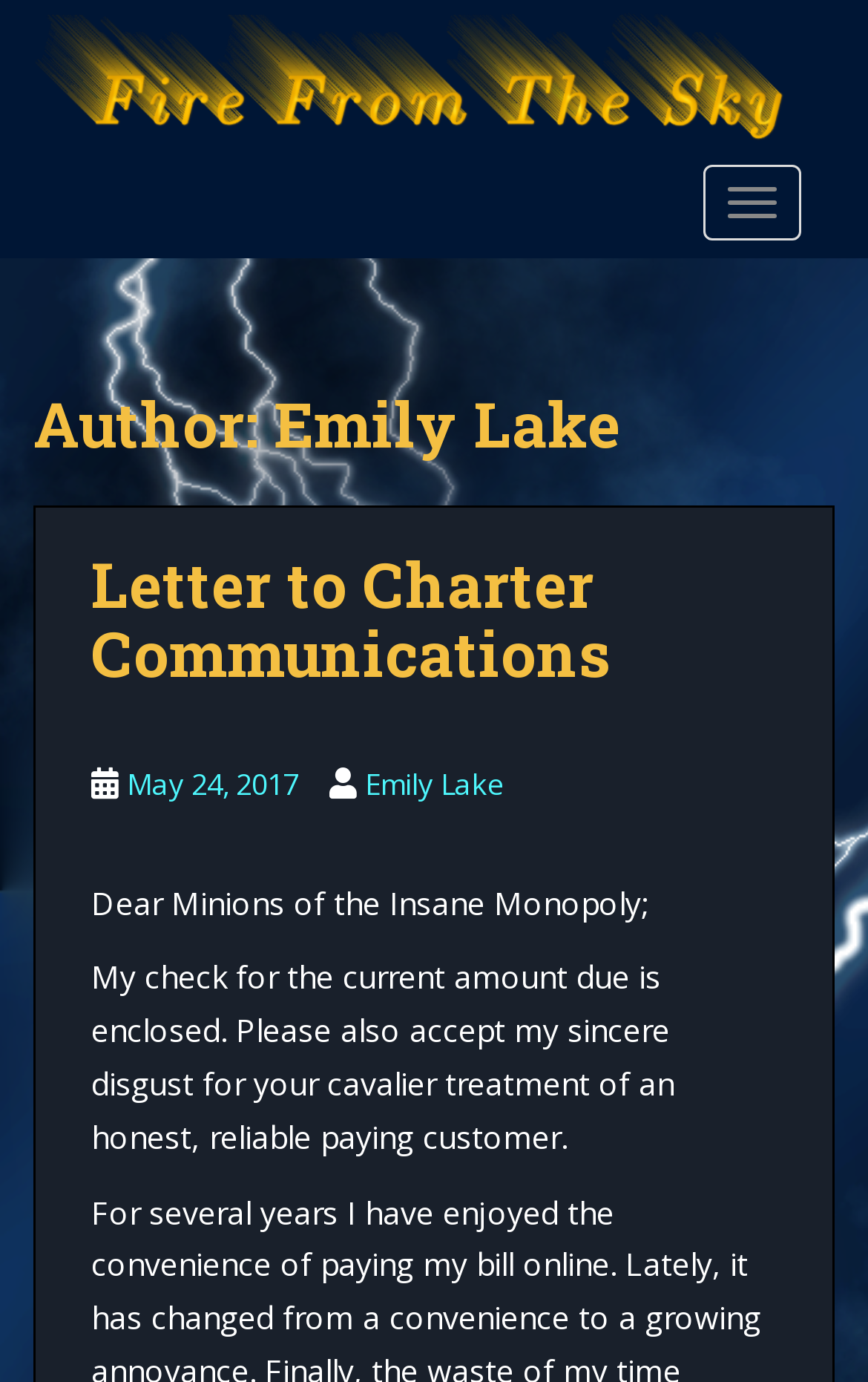Find the bounding box coordinates for the UI element whose description is: "Letter to Charter Communications". The coordinates should be four float numbers between 0 and 1, in the format [left, top, right, bottom].

[0.105, 0.393, 0.703, 0.503]